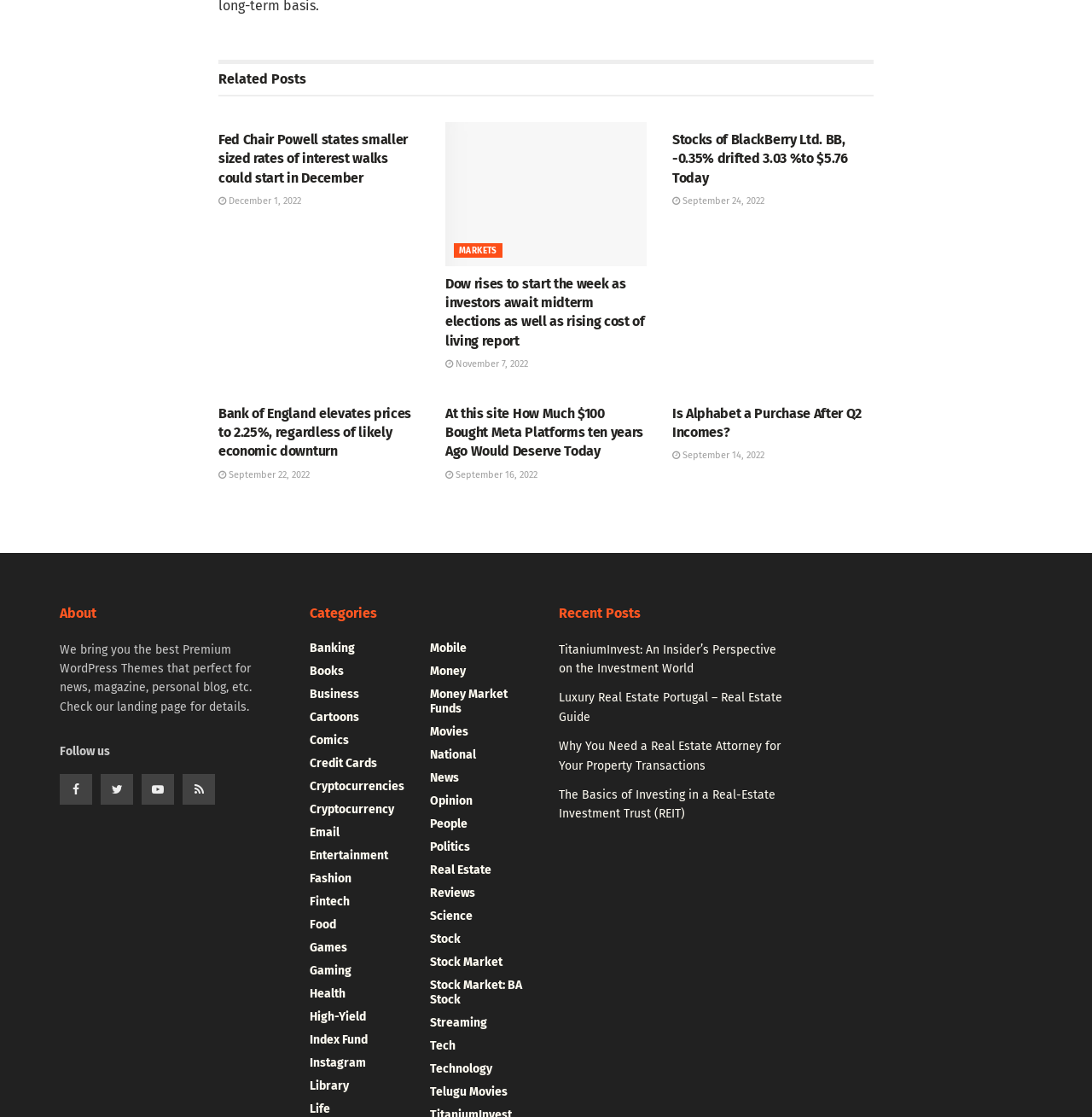Extract the bounding box of the UI element described as: "Credit Cards".

[0.283, 0.677, 0.345, 0.69]